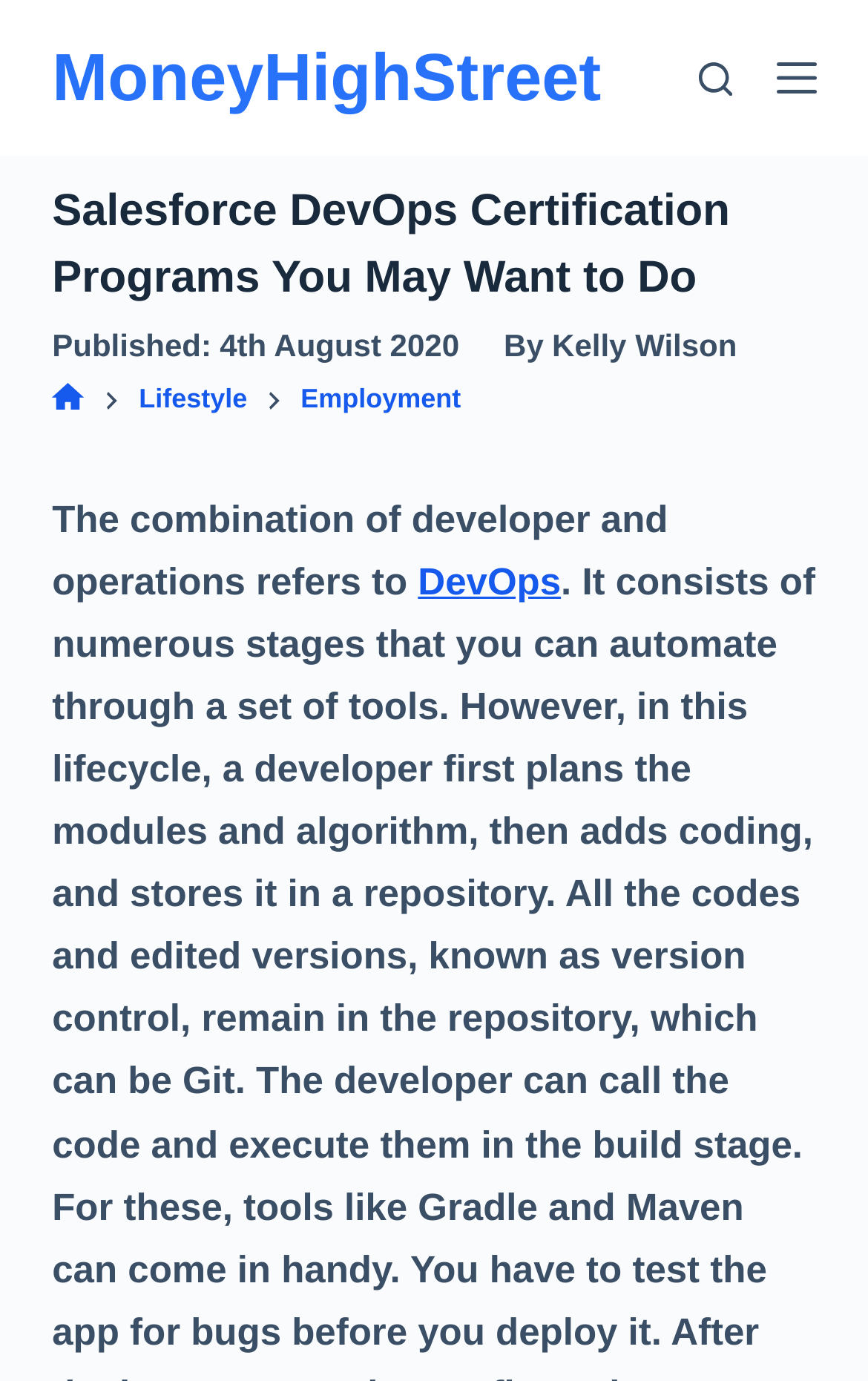How many navigation links are there in the top menu?
Examine the screenshot and reply with a single word or phrase.

4